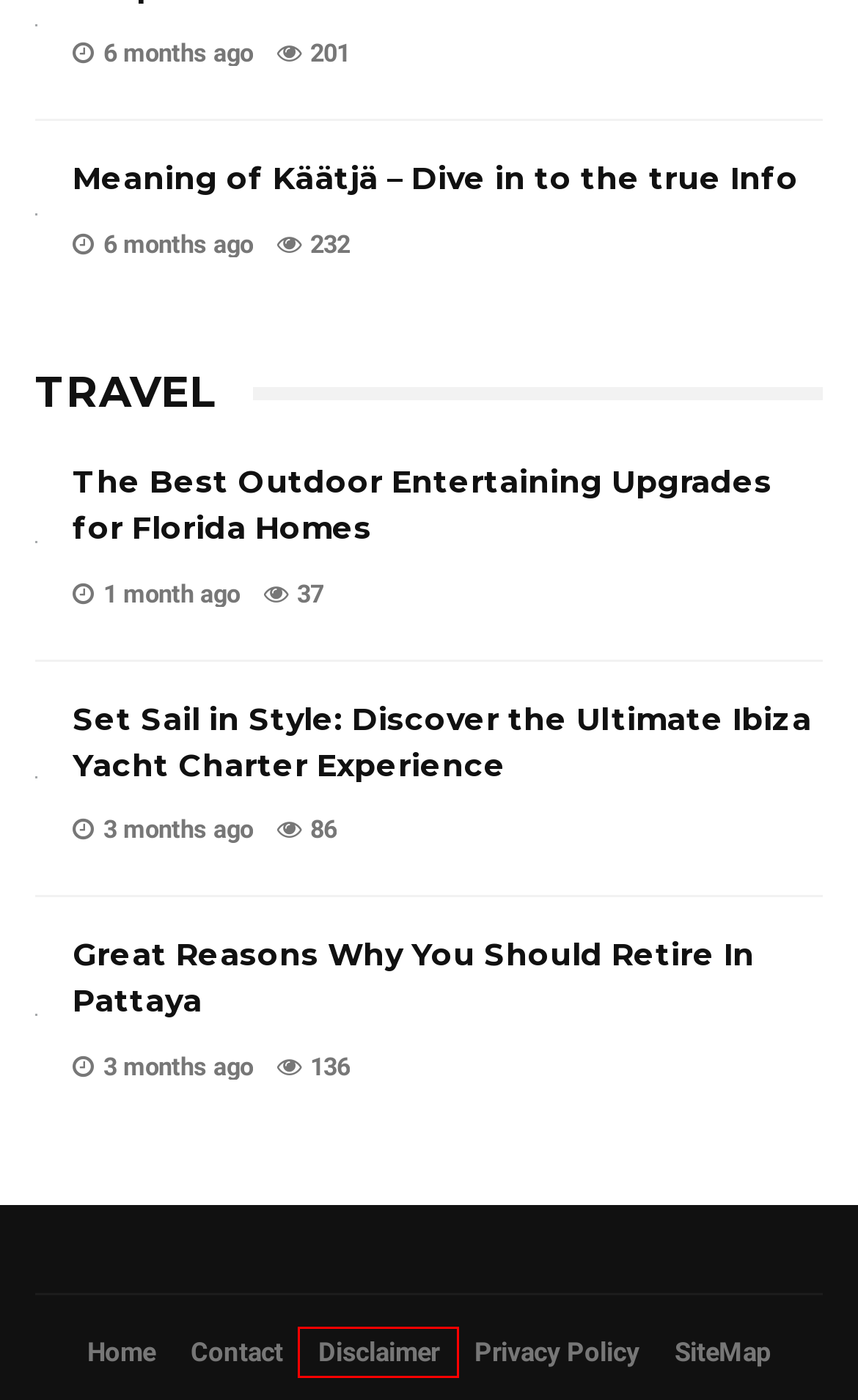Observe the provided screenshot of a webpage that has a red rectangle bounding box. Determine the webpage description that best matches the new webpage after clicking the element inside the red bounding box. Here are the candidates:
A. Meaning of Käätjä – Dive in to the true Info - VWB Blog
B. Privacy Policy - VWB Blog
C. SiteMap - VWB Blog
D. The Best Outdoor Entertaining Upgrades for Florida Homes - VWB Blog
E. Set Sail in Style: Discover the Ultimate Ibiza Yacht Charter Experience - VWB Blog
F. Contact - VWB Blog
G. Disclaimer - VWB Blog
H. Great Reasons Why You Should Retire In Pattaya - VWB Blog

G